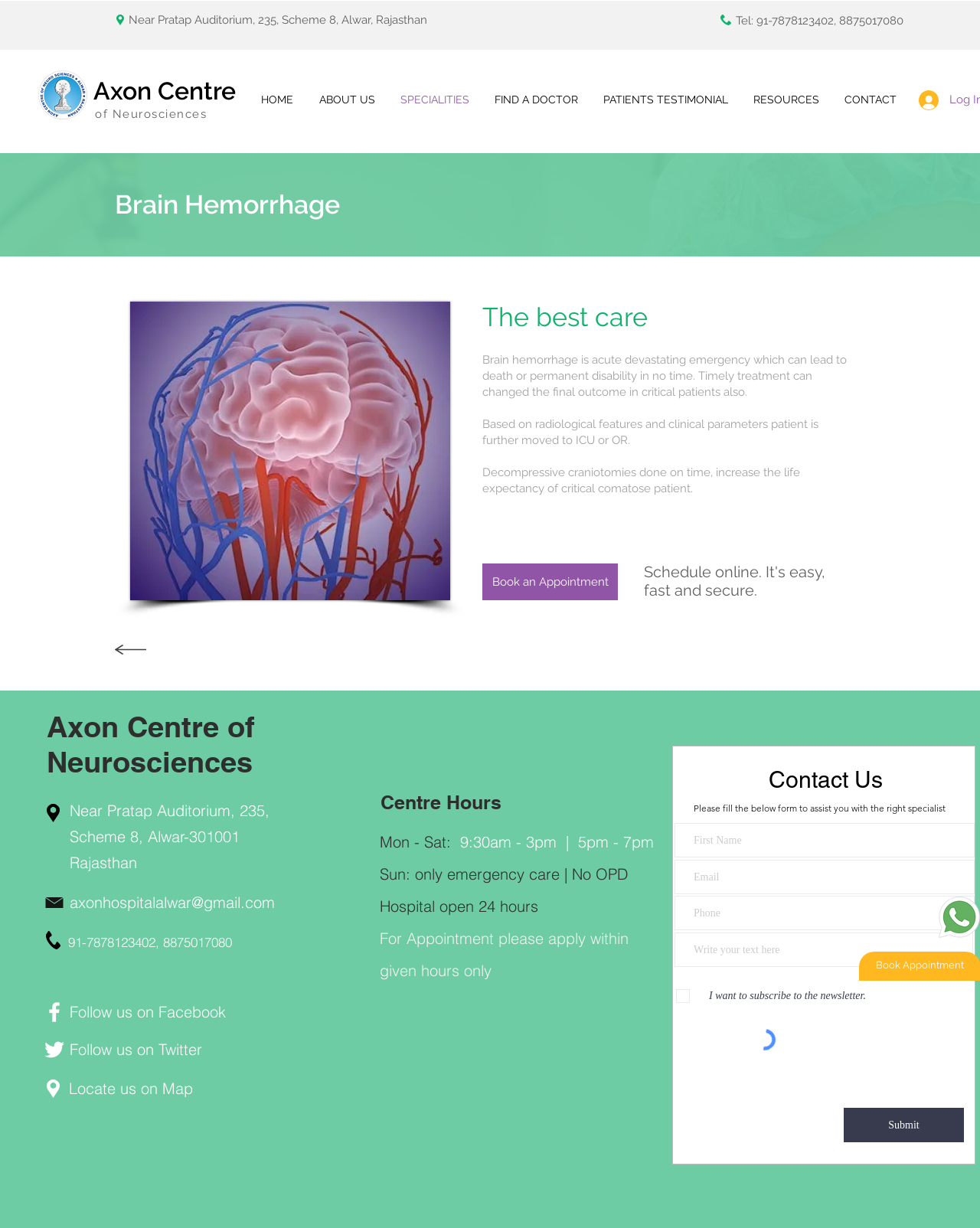Locate the bounding box coordinates of the element to click to perform the following action: 'Navigate to HOME'. The coordinates should be given as four float values between 0 and 1, in the form of [left, top, right, bottom].

[0.253, 0.07, 0.312, 0.093]